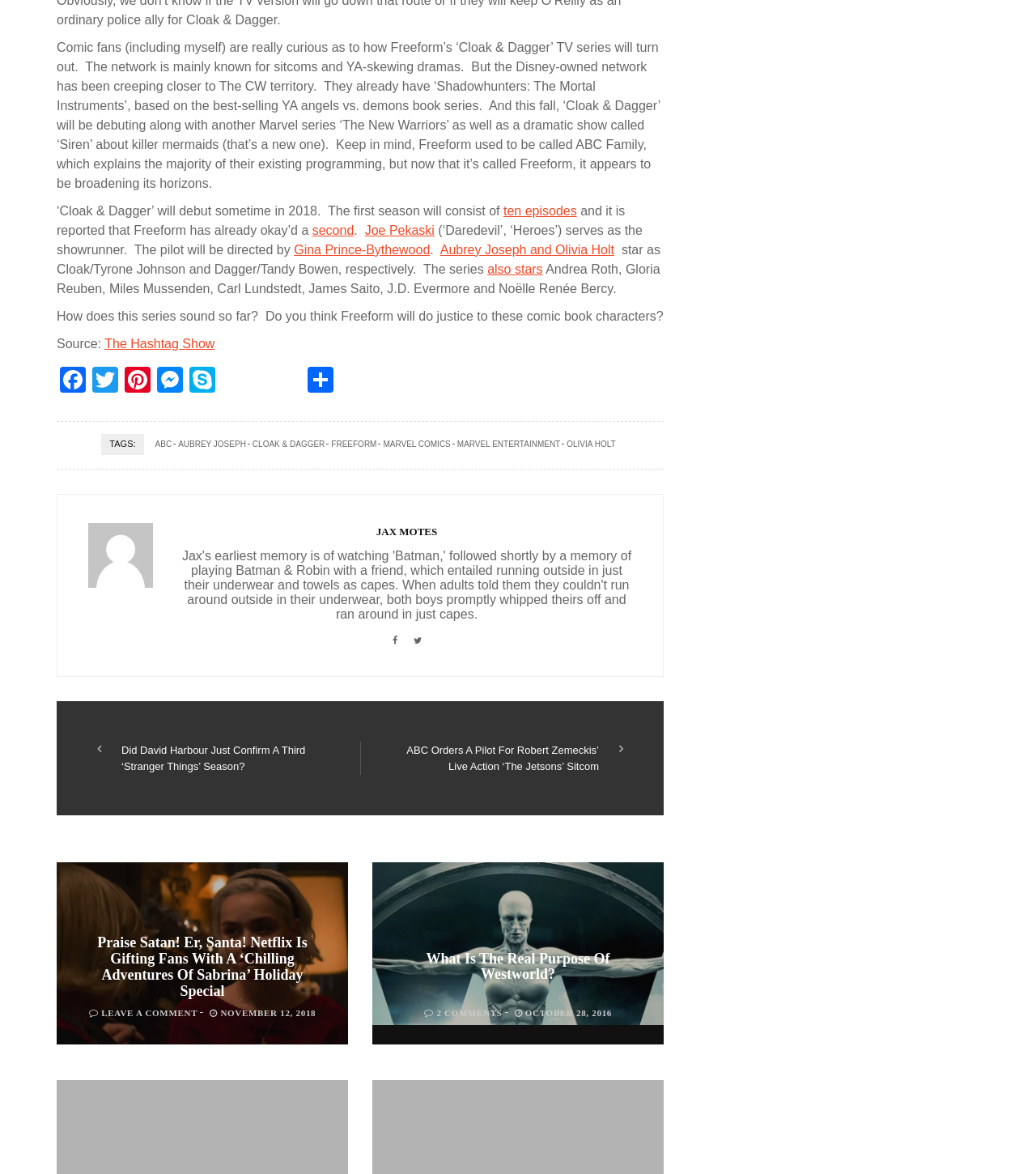What is the title of the article about Cloak & Dagger?
Examine the screenshot and reply with a single word or phrase.

No title